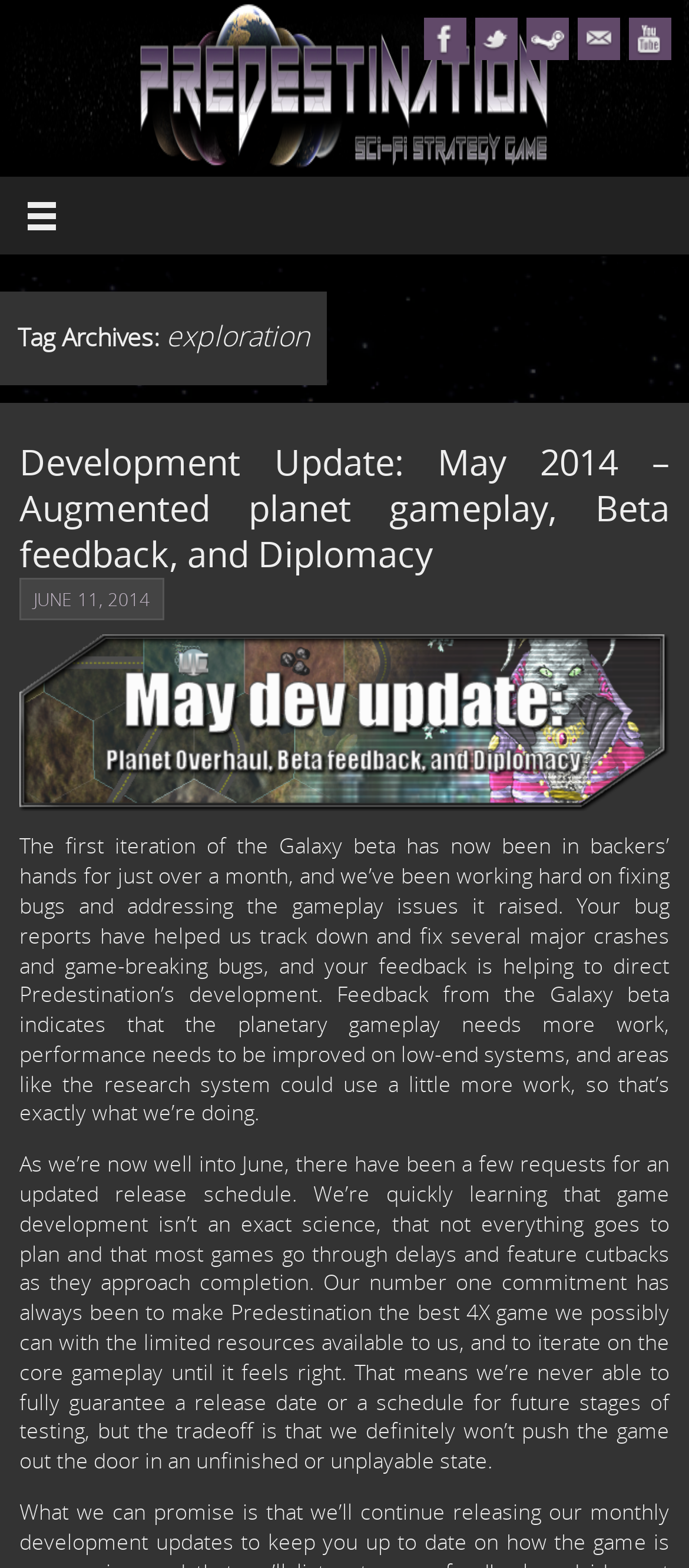Give a concise answer of one word or phrase to the question: 
What is the developers' commitment to the game?

To make it the best 4X game possible